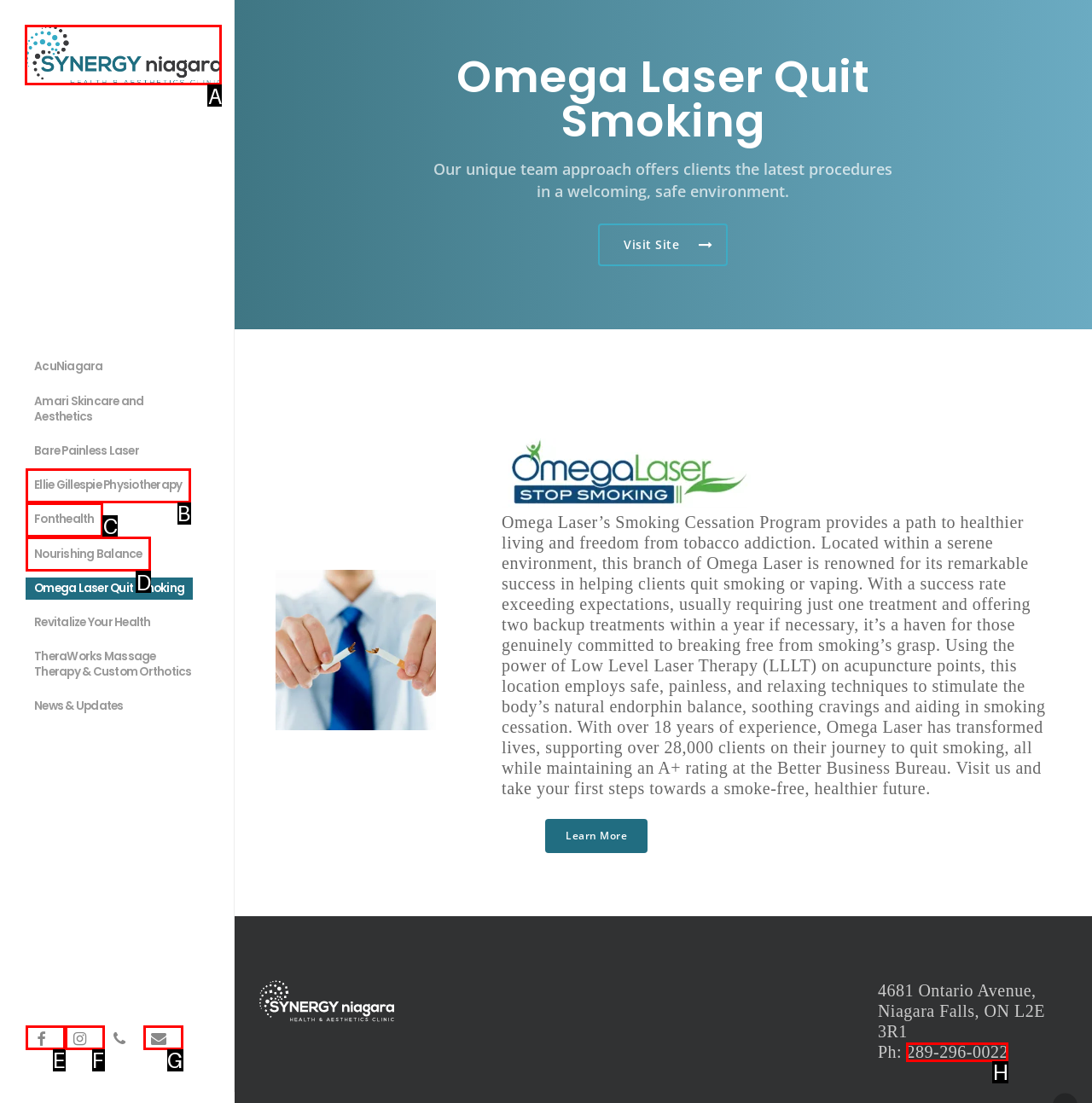Identify the HTML element that should be clicked to accomplish the task: Visit Synergy Niagara website
Provide the option's letter from the given choices.

A